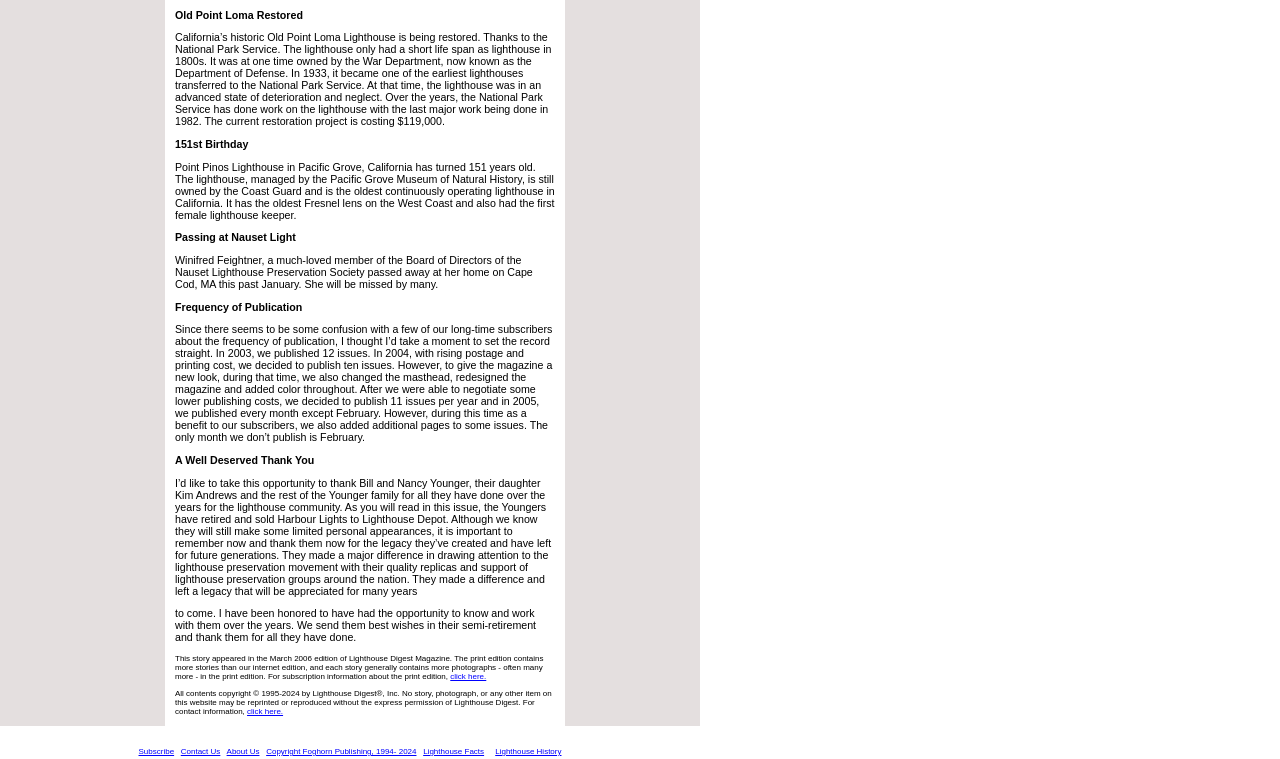Using the description "Copyright Foghorn Publishing, 1994- 2024", locate and provide the bounding box of the UI element.

[0.208, 0.984, 0.325, 0.996]